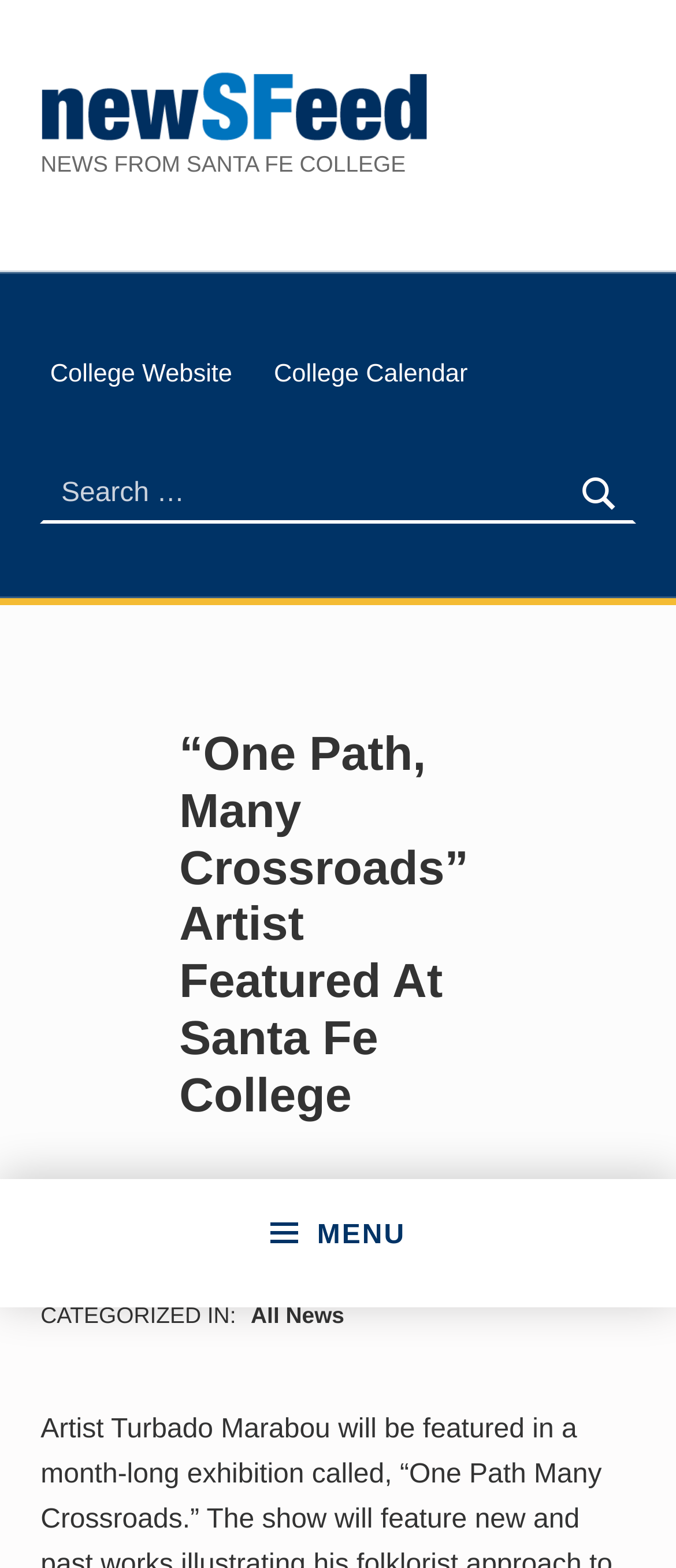What is the category of the news?
Provide a fully detailed and comprehensive answer to the question.

The category of the news can be found in the footer element with the text 'CATEGORIZED IN:' and the link element with the text 'All News'.